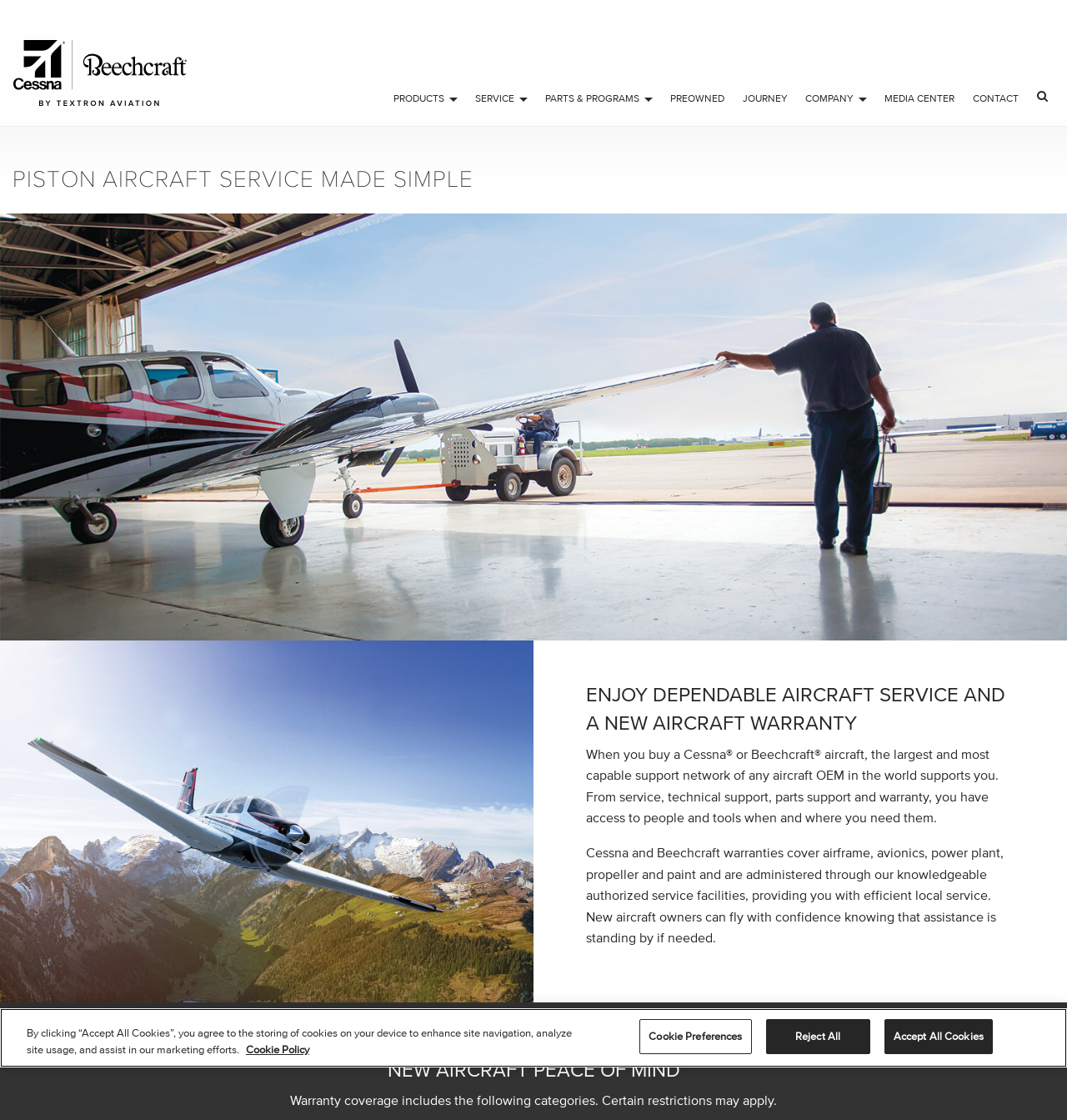Respond with a single word or phrase to the following question:
What type of aircraft are supported by the service?

Cessna and Beechcraft